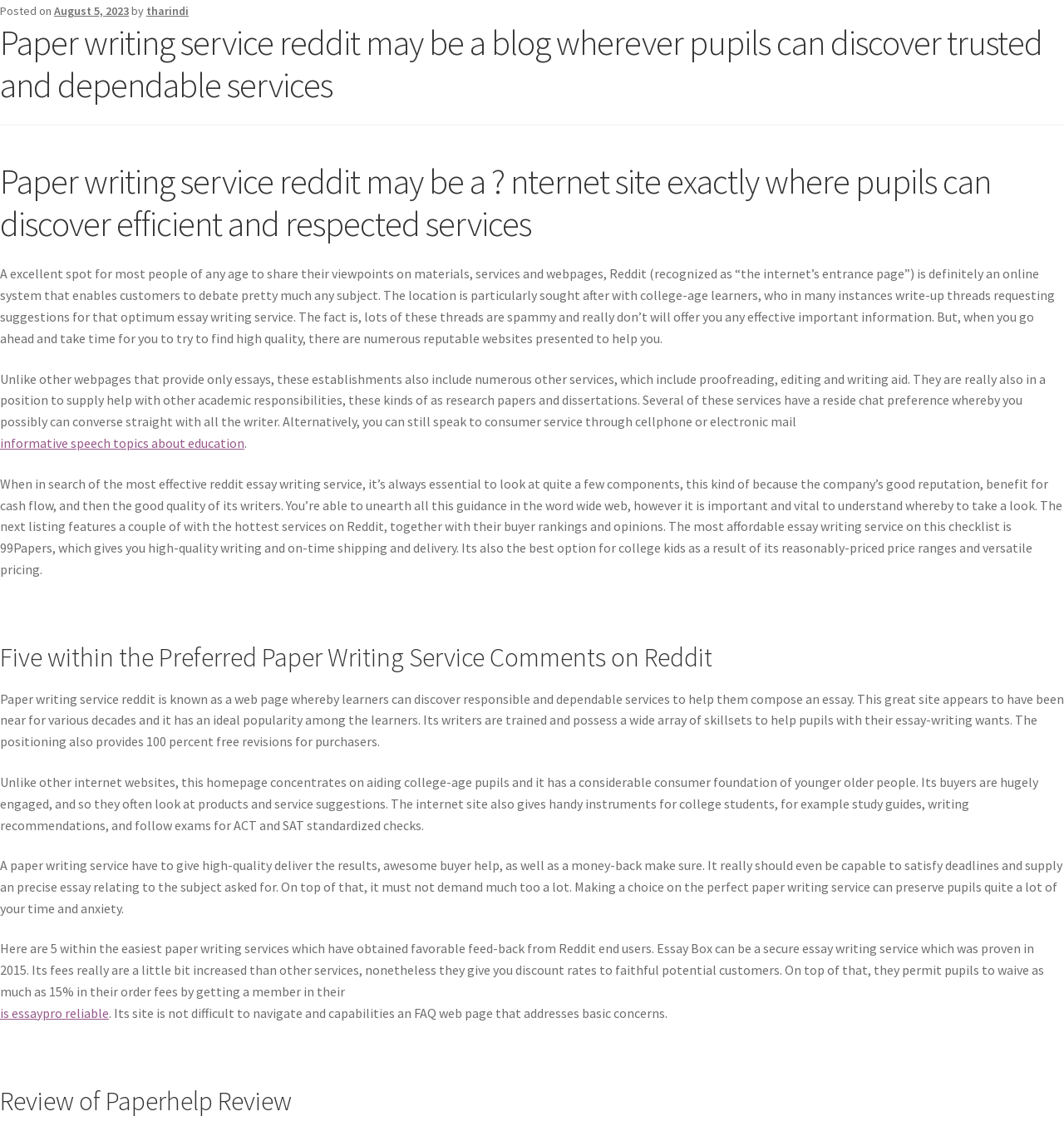Respond with a single word or phrase to the following question:
What is the topic of the informative speech mentioned in the article?

education